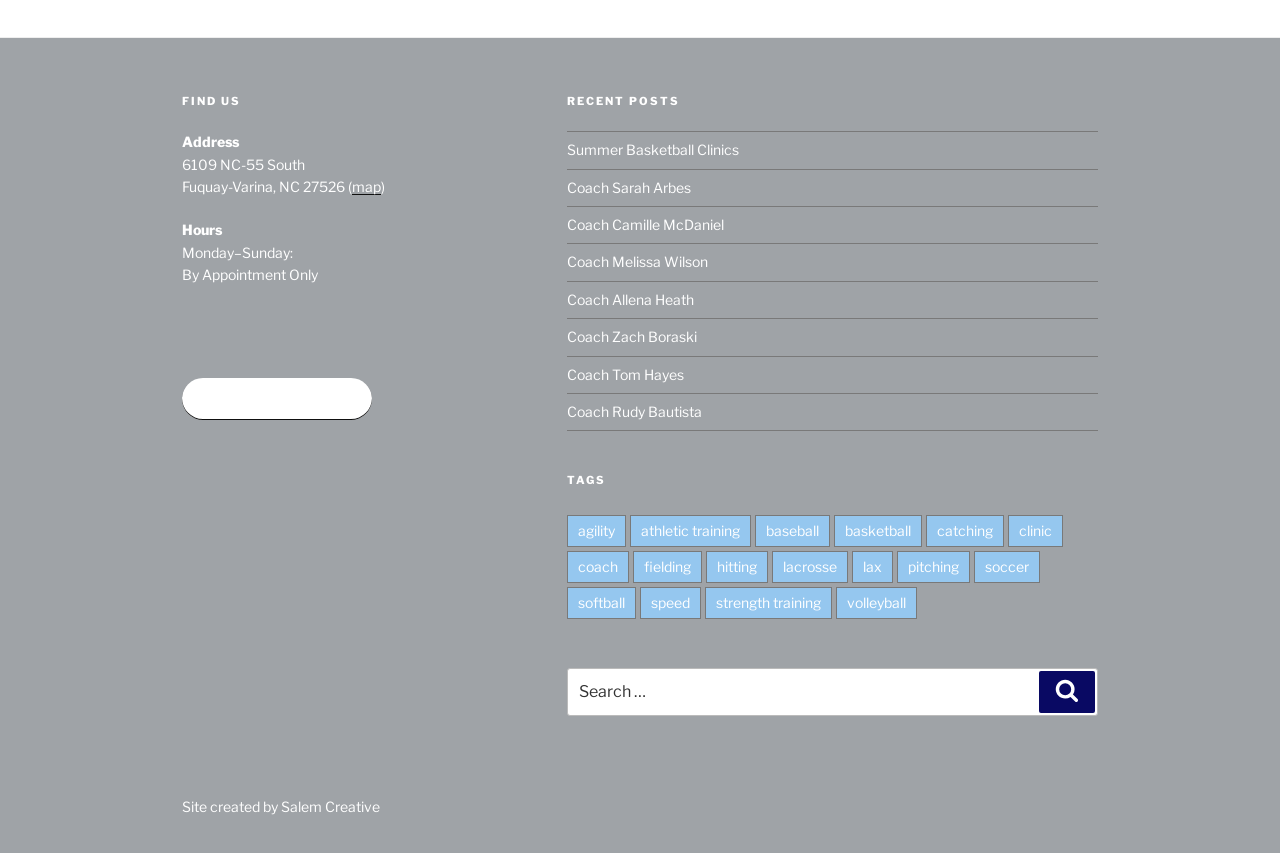Please identify the bounding box coordinates for the region that you need to click to follow this instruction: "Search for something".

[0.443, 0.783, 0.858, 0.84]